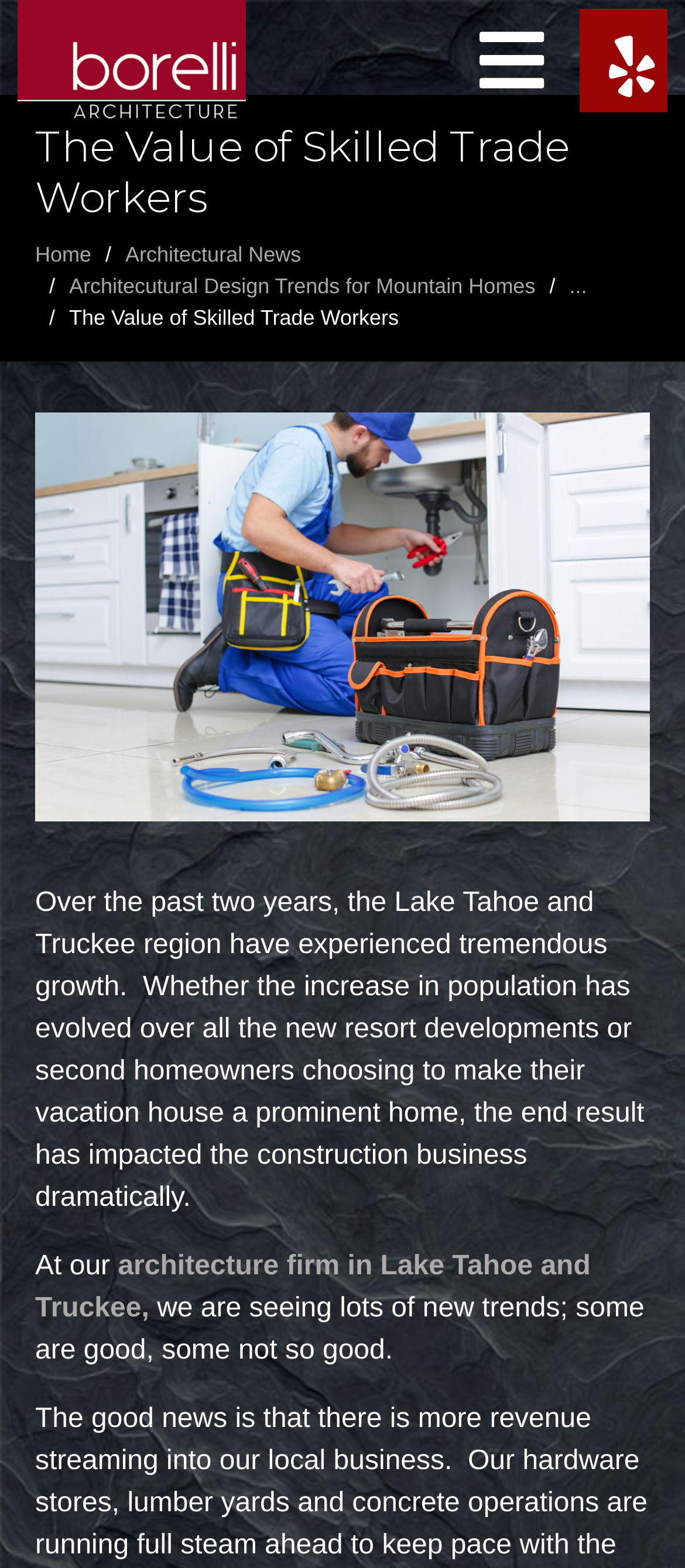Identify the bounding box for the UI element that is described as follows: "Home".

[0.051, 0.154, 0.133, 0.17]